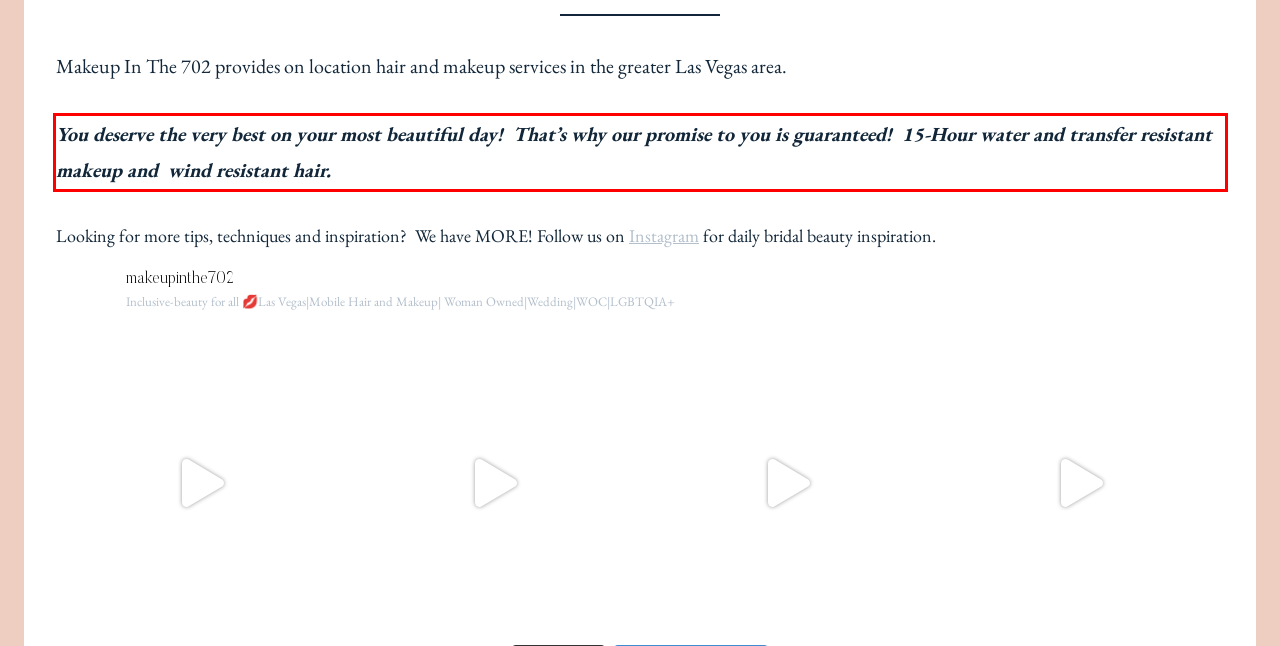With the provided screenshot of a webpage, locate the red bounding box and perform OCR to extract the text content inside it.

You deserve the very best on your most beautiful day! That’s why our promise to you is guaranteed! 15-Hour water and transfer resistant makeup and wind resistant hair.